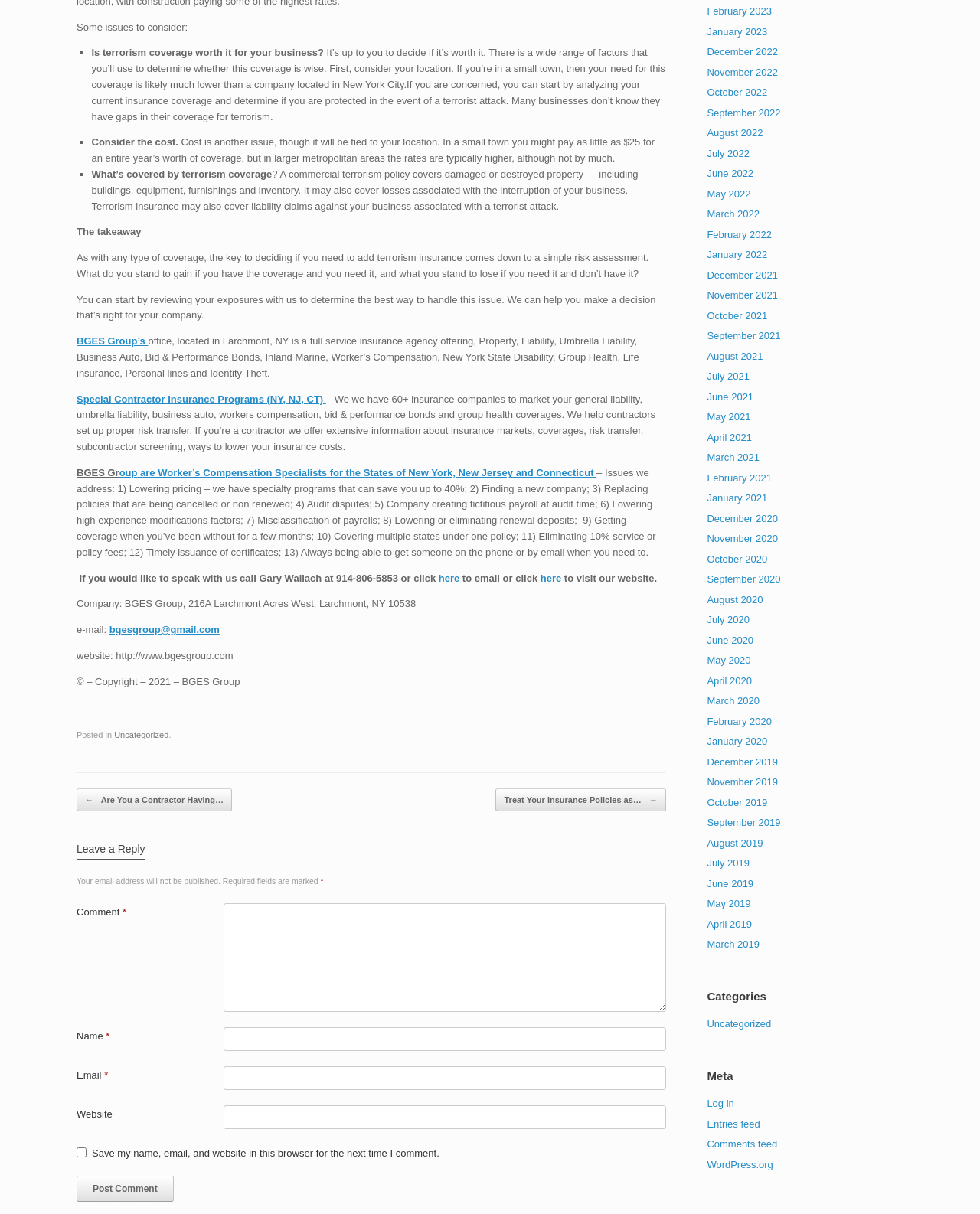Locate the bounding box coordinates of the area that needs to be clicked to fulfill the following instruction: "Click the 'Post Comment' button". The coordinates should be in the format of four float numbers between 0 and 1, namely [left, top, right, bottom].

[0.078, 0.969, 0.177, 0.99]